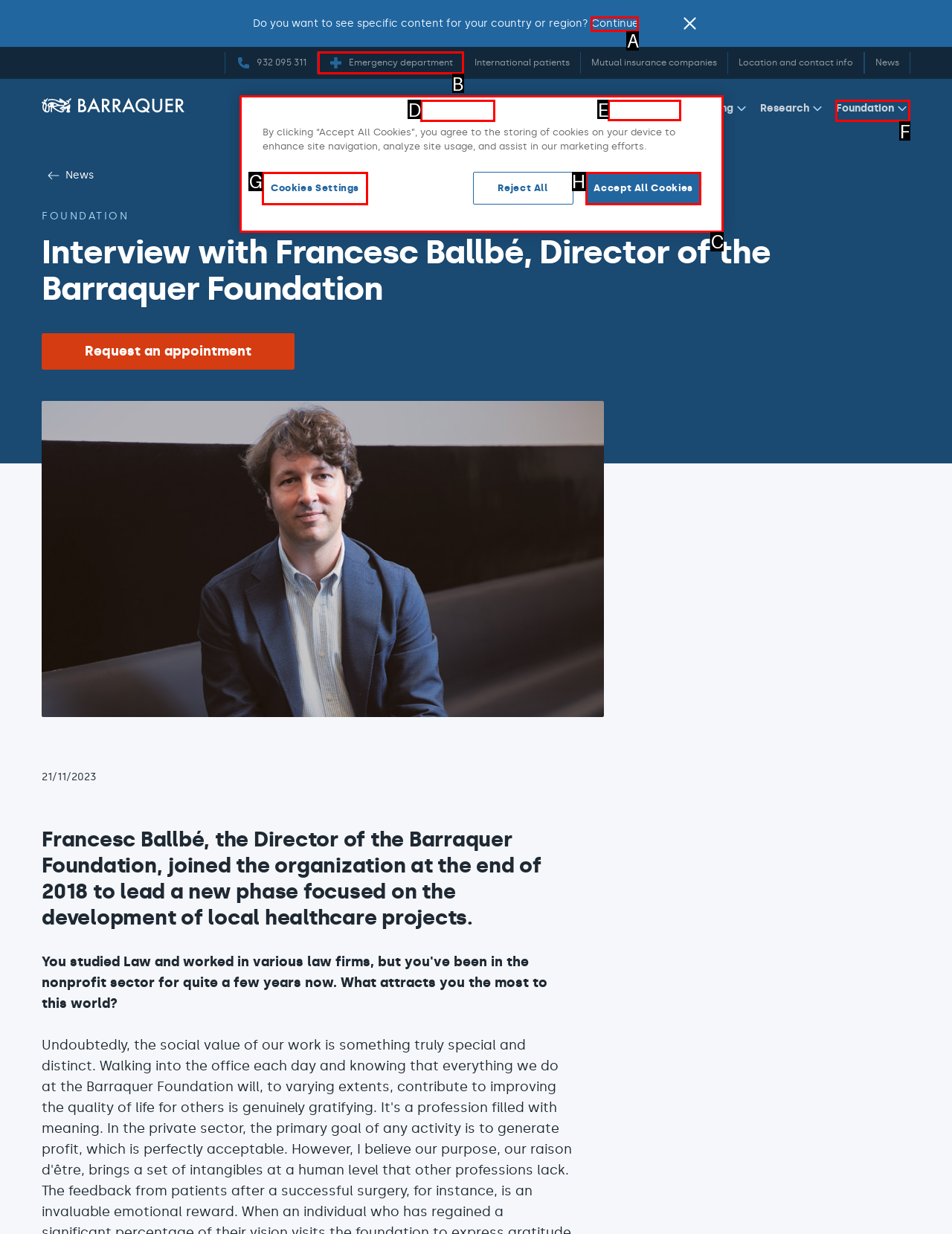Given the task: Go to the 'Emergency department' page, point out the letter of the appropriate UI element from the marked options in the screenshot.

B